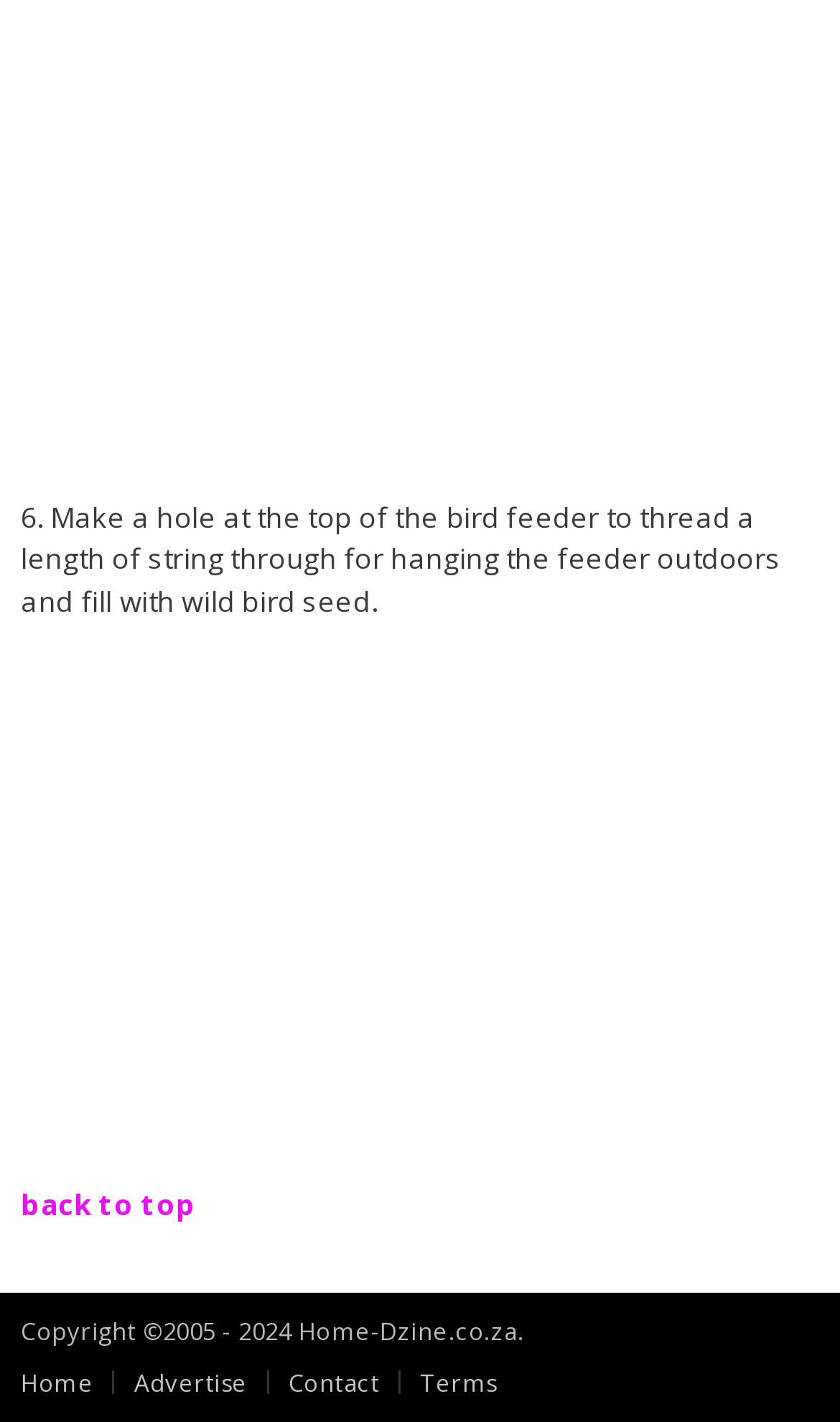Identify the bounding box for the UI element described as: "New Mexico". The coordinates should be four float numbers between 0 and 1, i.e., [left, top, right, bottom].

None